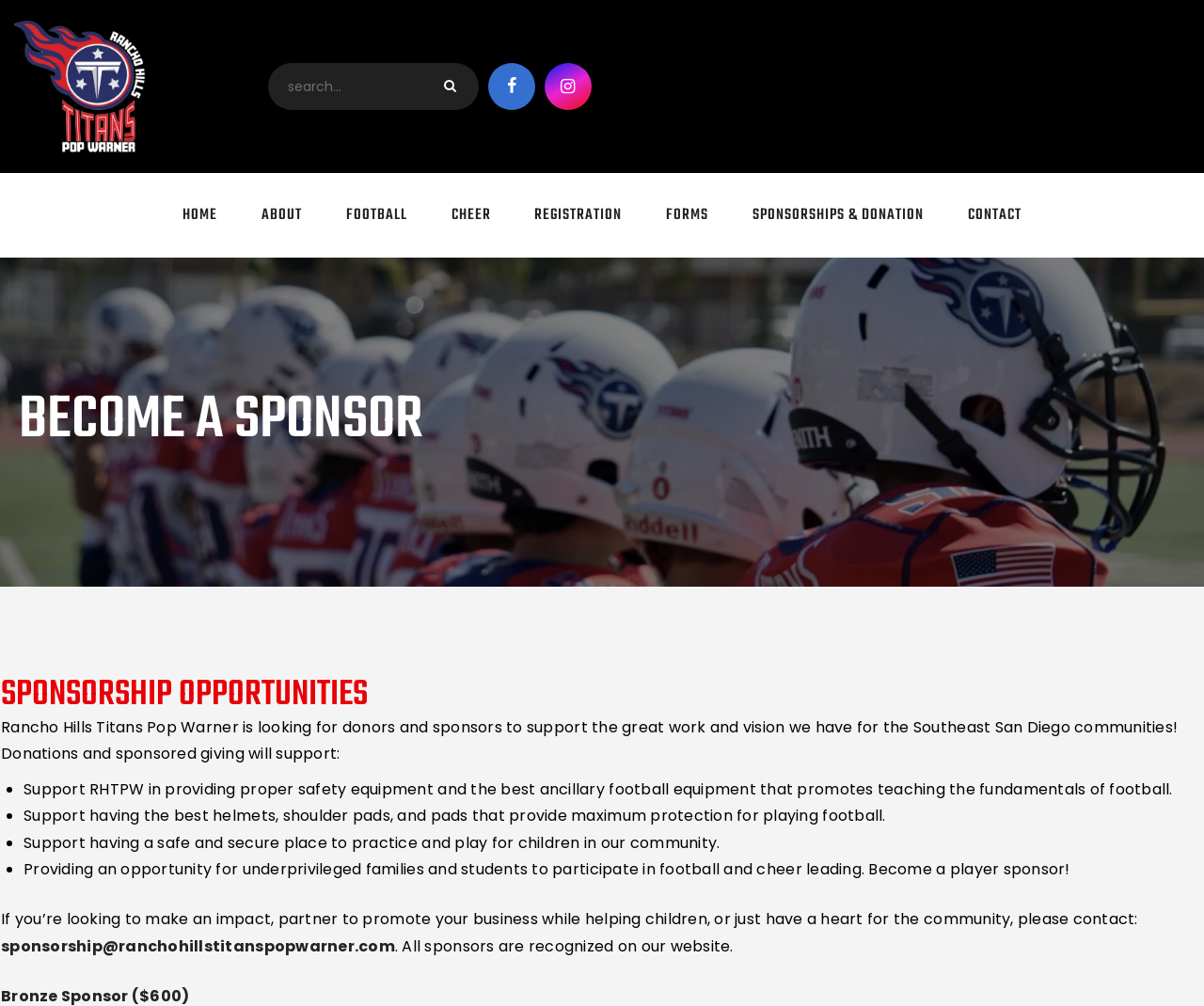Locate the bounding box coordinates of the segment that needs to be clicked to meet this instruction: "Become a sponsor".

[0.016, 0.387, 0.984, 0.451]